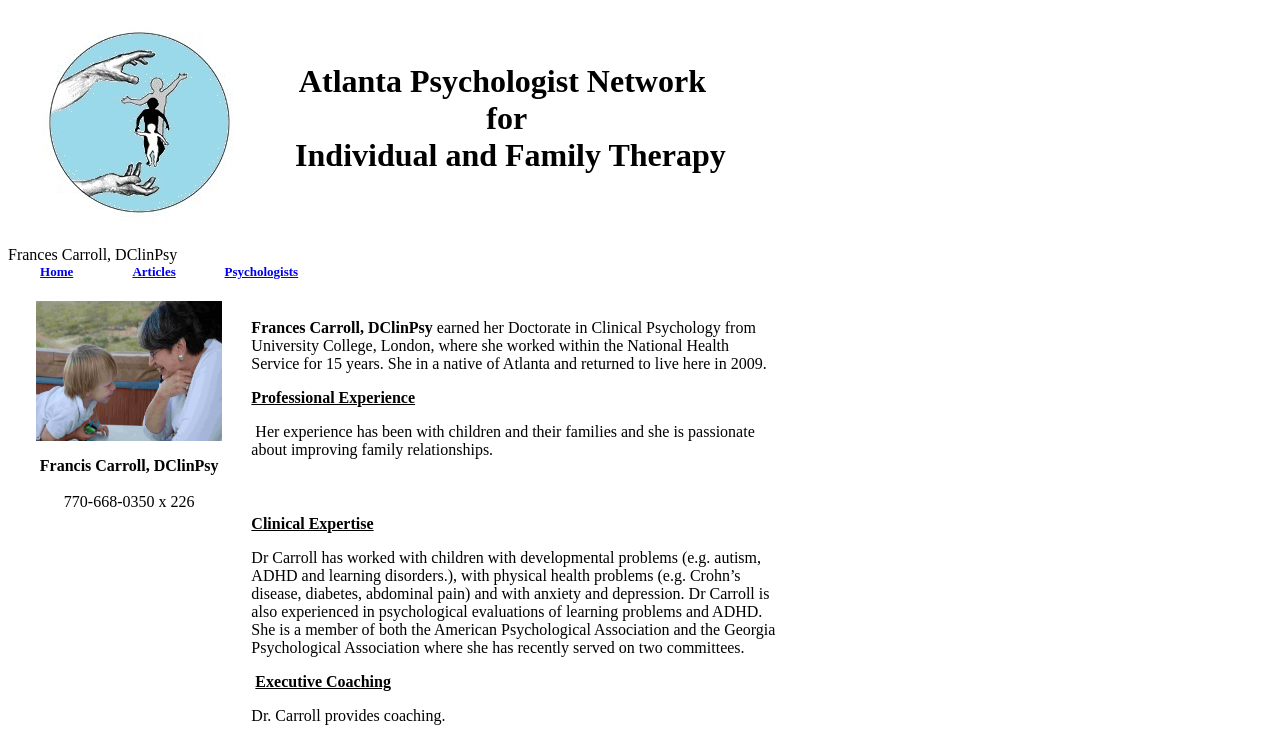Locate the bounding box of the UI element described by: "alt="Chris Glass"" in the given webpage screenshot.

None